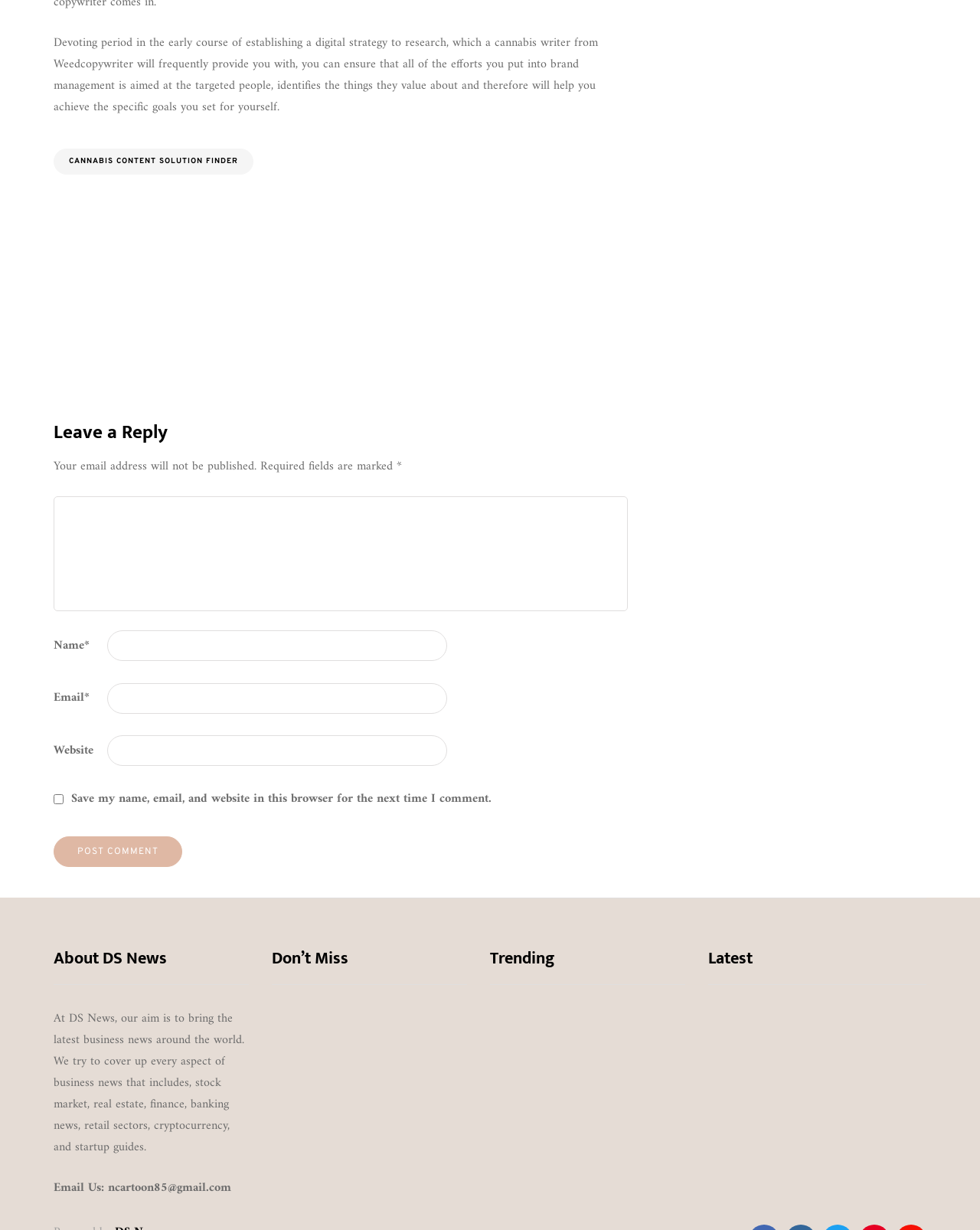Locate the bounding box coordinates of the clickable part needed for the task: "Click on the 'Best Popeyes Menu Items (From a Nutritionist’s POV)' link".

[0.5, 0.898, 0.695, 0.931]